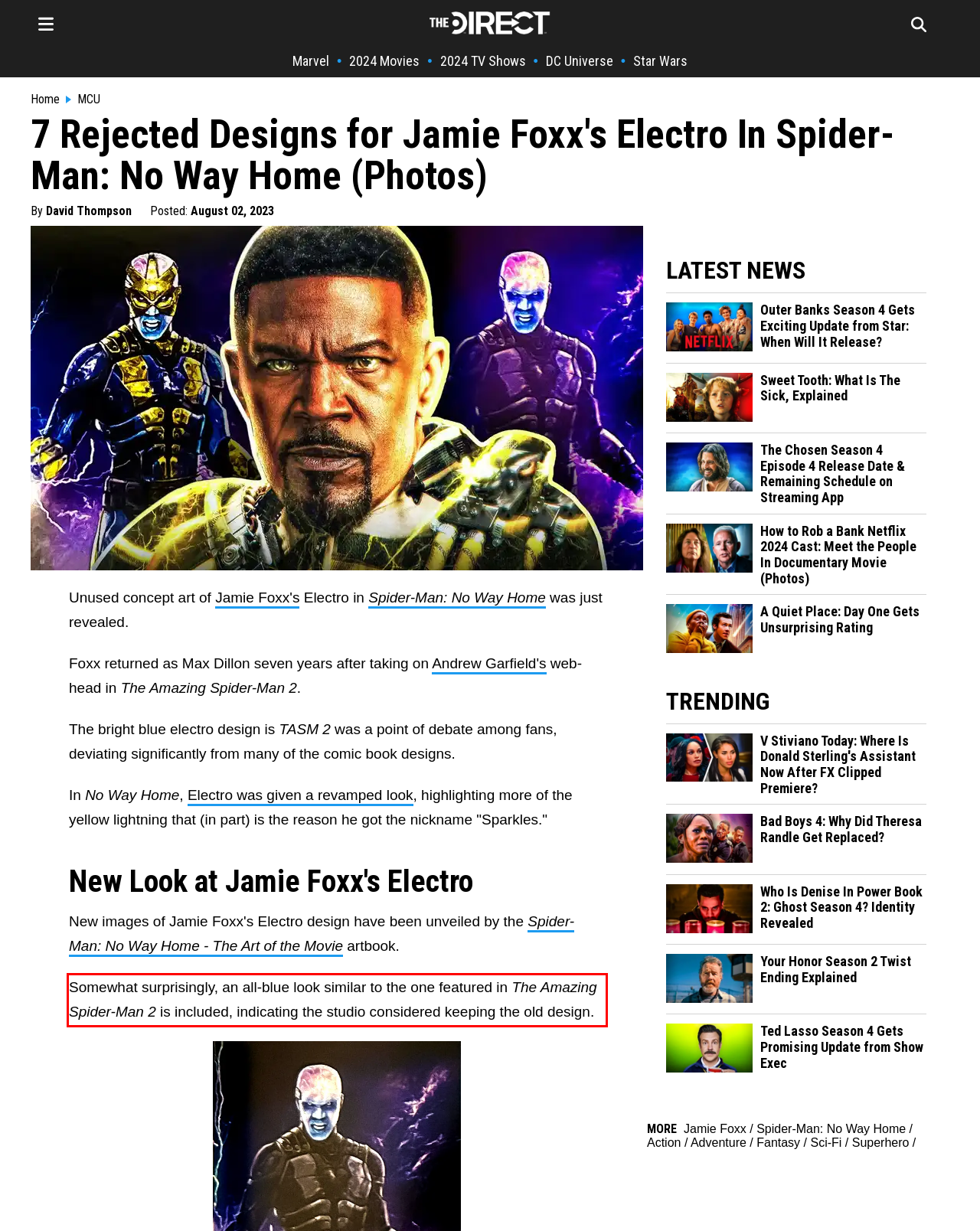Please perform OCR on the text content within the red bounding box that is highlighted in the provided webpage screenshot.

Somewhat surprisingly, an all-blue look similar to the one featured in The Amazing Spider-Man 2 is included, indicating the studio considered keeping the old design.